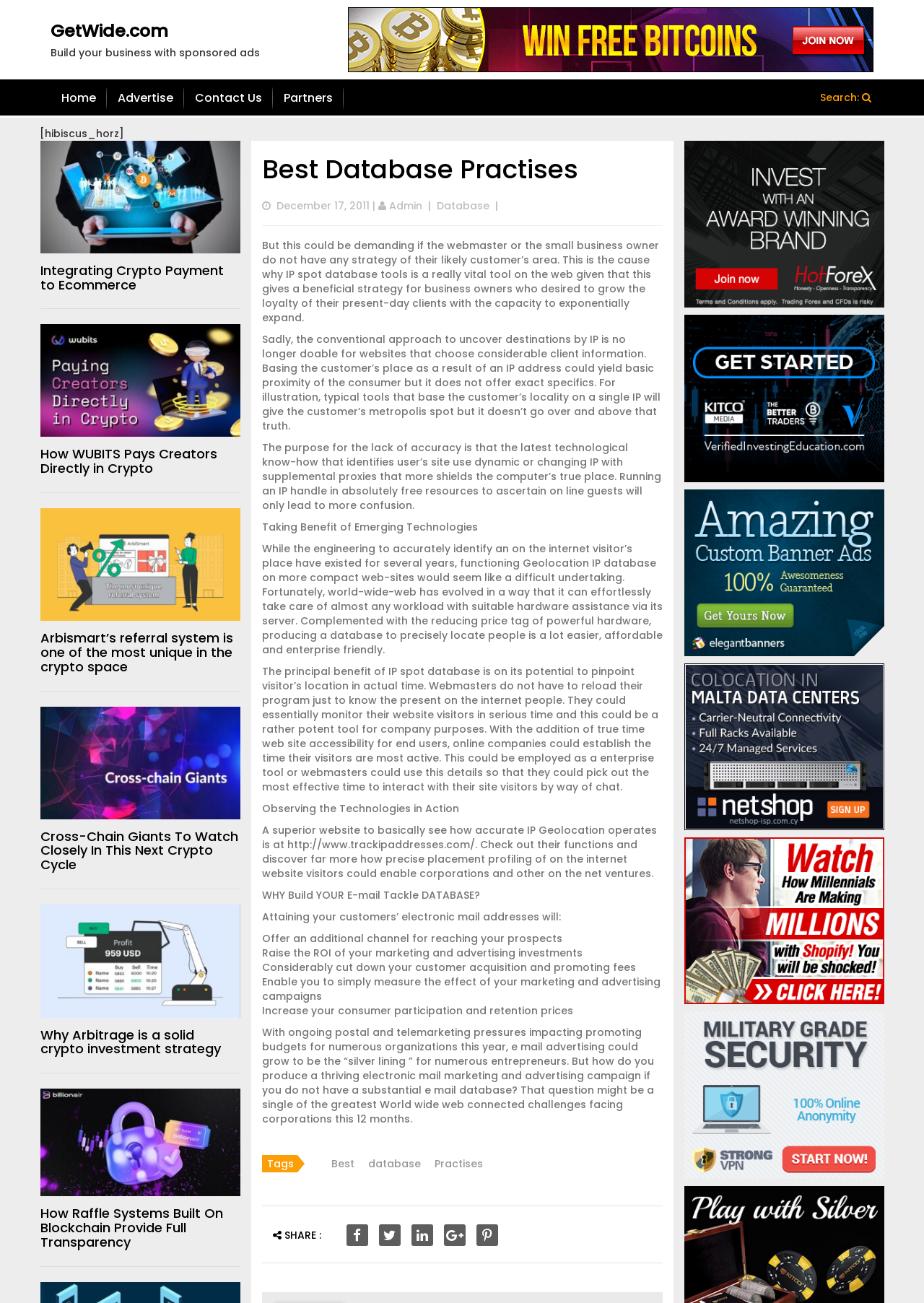Find and indicate the bounding box coordinates of the region you should select to follow the given instruction: "Click on the 'GetWide.com' link".

[0.055, 0.017, 0.26, 0.031]